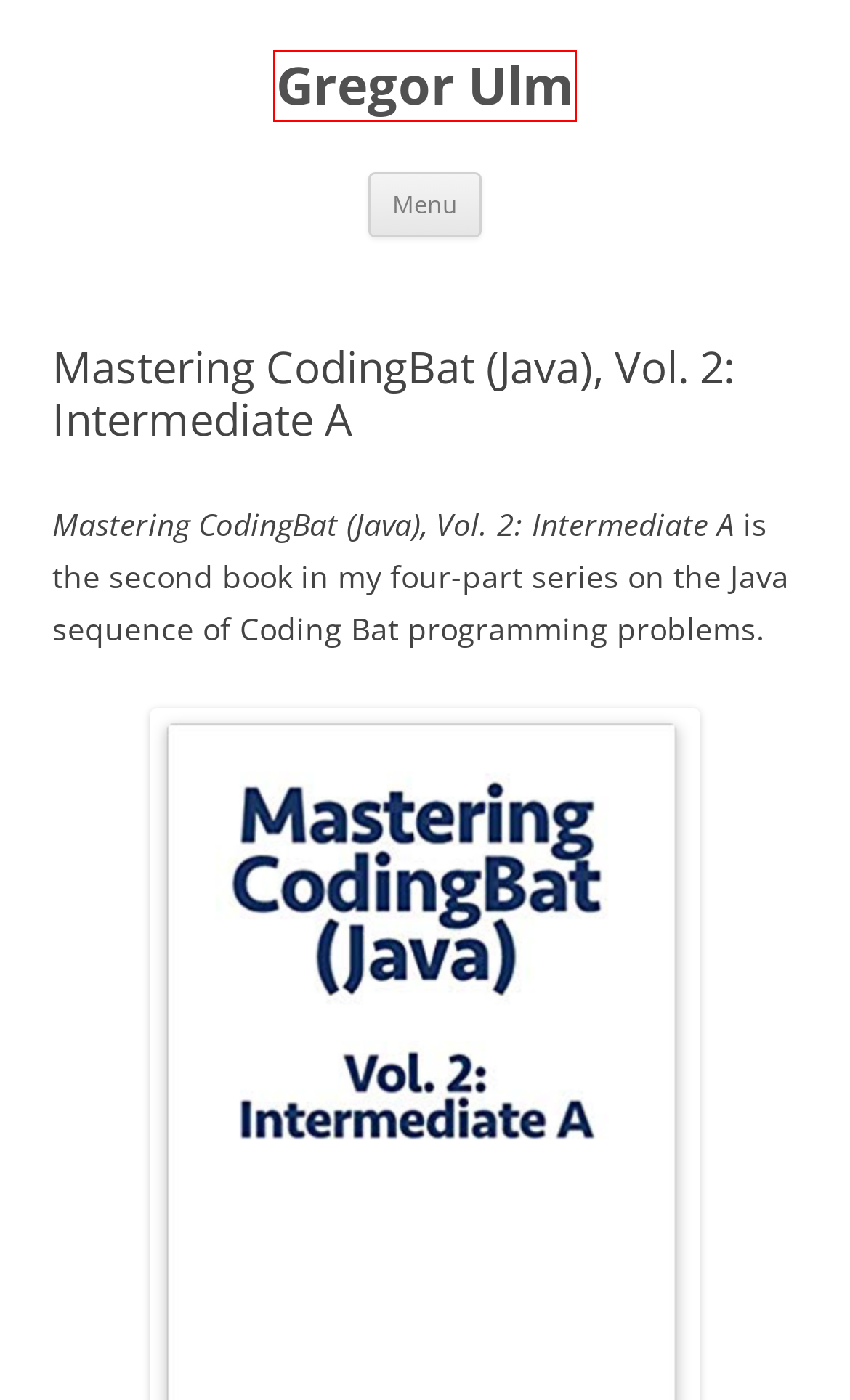Review the screenshot of a webpage containing a red bounding box around an element. Select the description that best matches the new webpage after clicking the highlighted element. The options are:
A. October | 2013 | Gregor Ulm
B. Gregor Ulm
C. August | 2016 | Gregor Ulm
D. April | 2017 | Gregor Ulm
E. December | 2015 | Gregor Ulm
F. September | 2014 | Gregor Ulm
G. April | 2016 | Gregor Ulm
H. August | 2020 | Gregor Ulm

B